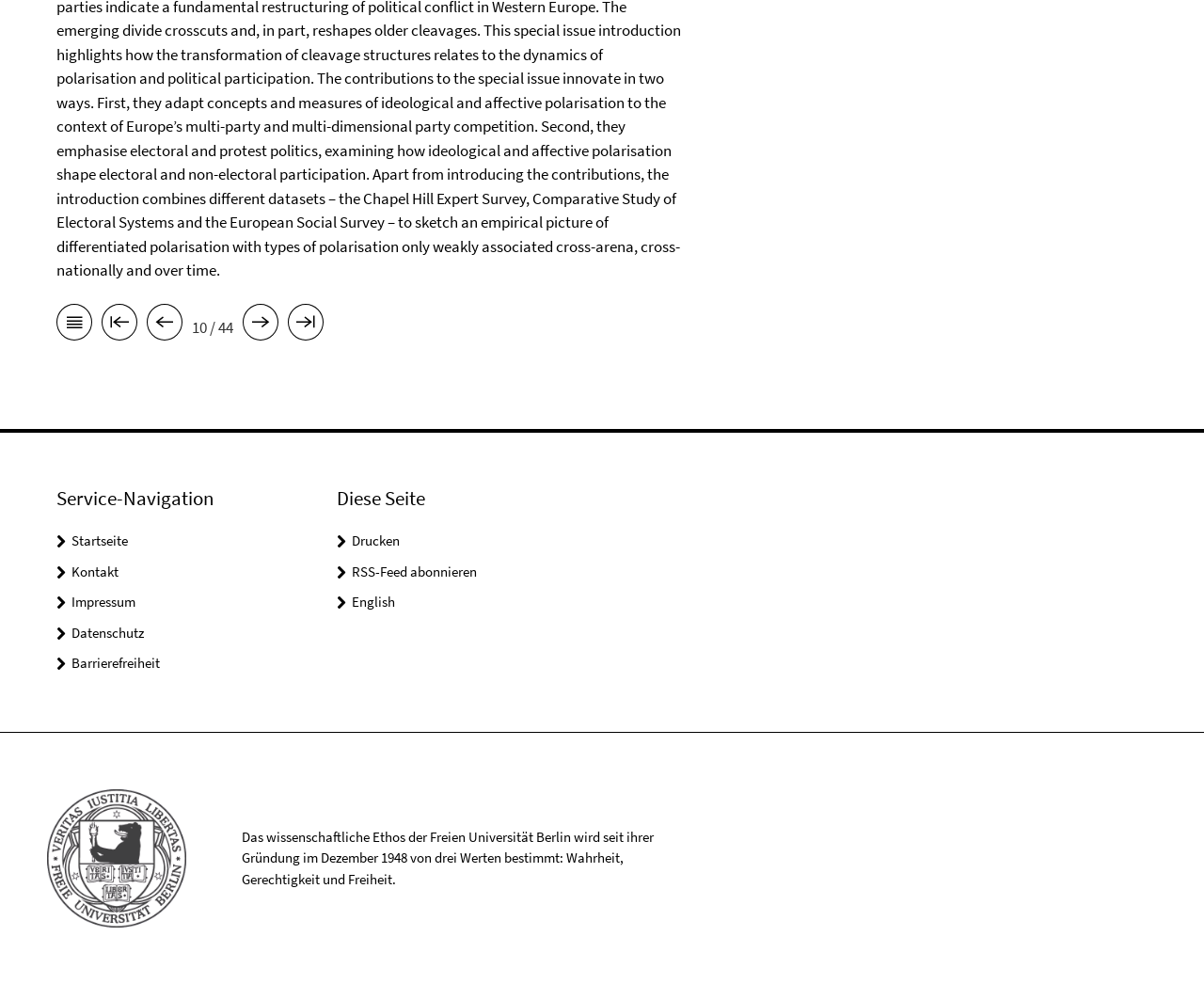Identify and provide the bounding box for the element described by: "English".

[0.292, 0.602, 0.328, 0.621]